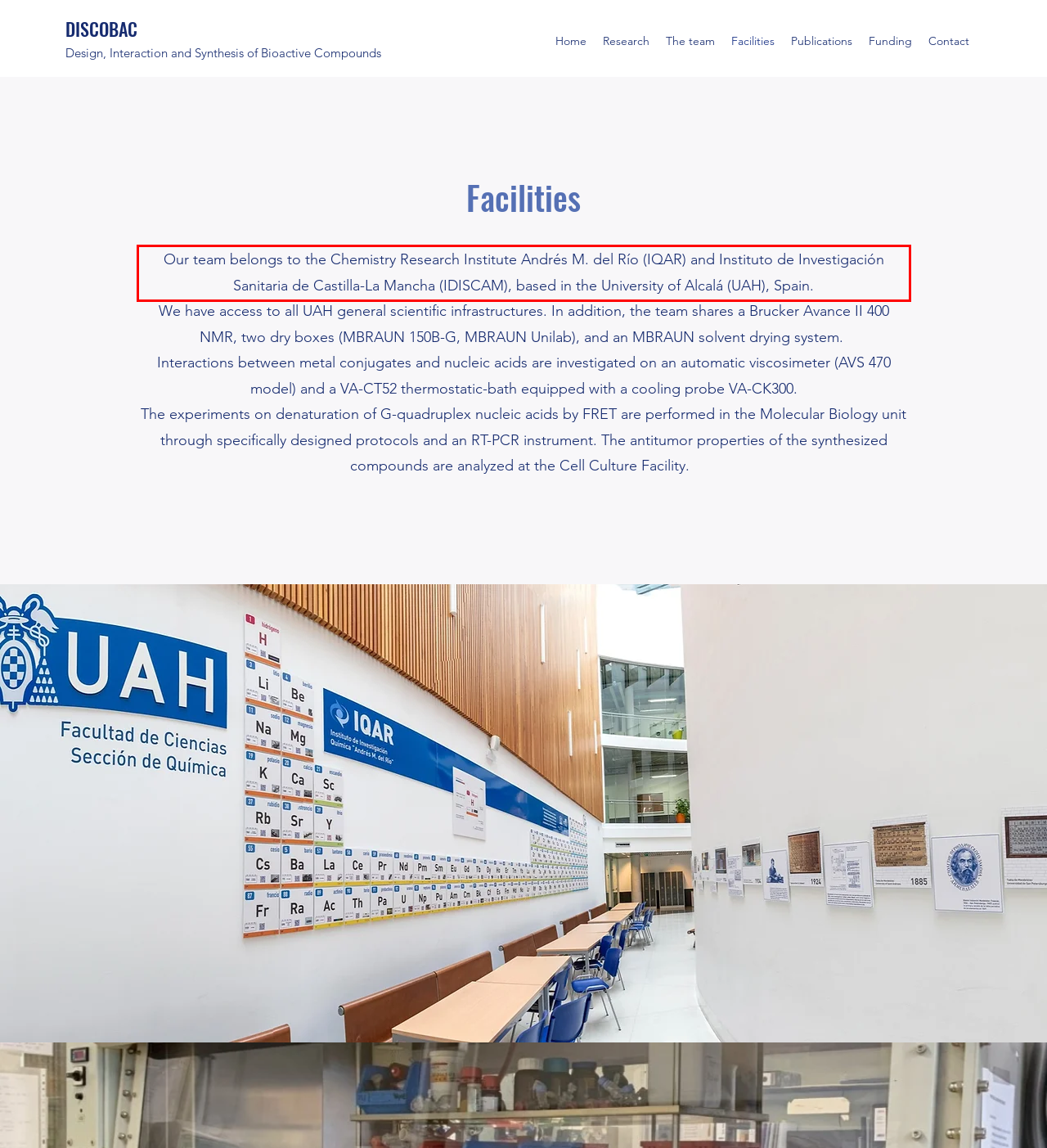There is a screenshot of a webpage with a red bounding box around a UI element. Please use OCR to extract the text within the red bounding box.

Our team belongs to the Chemistry Research Institute Andrés M. del Río (IQAR) and Instituto de Investigación Sanitaria de Castilla-La Mancha (IDISCAM), based in the University of Alcalá (UAH), Spain.